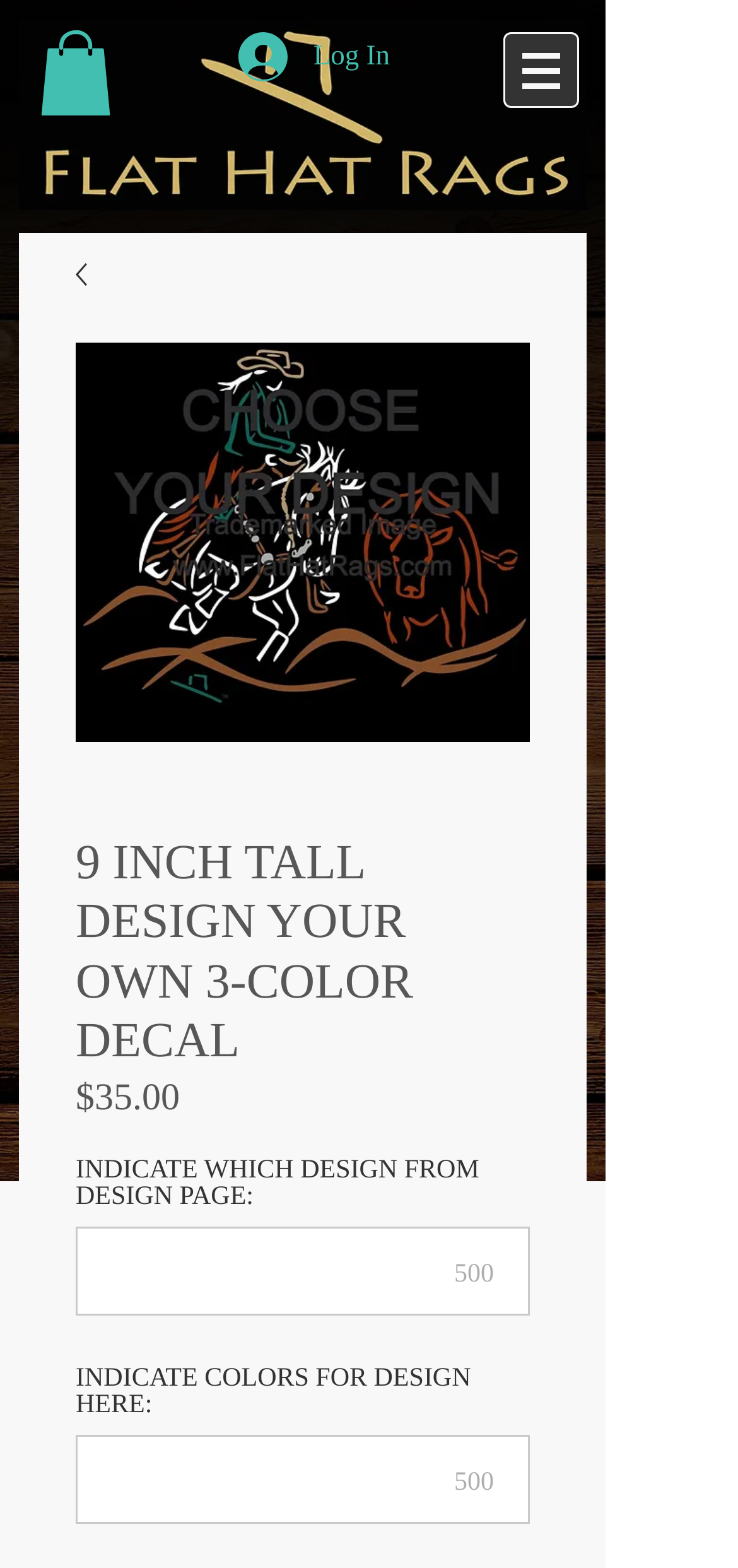Analyze the image and answer the question with as much detail as possible: 
What is the price of the 3-color decal?

The price of the 3-color decal can be found on the webpage, specifically in the section where the product details are displayed. The StaticText element with the text '$35.00' is located below the product title, indicating the price of the product.